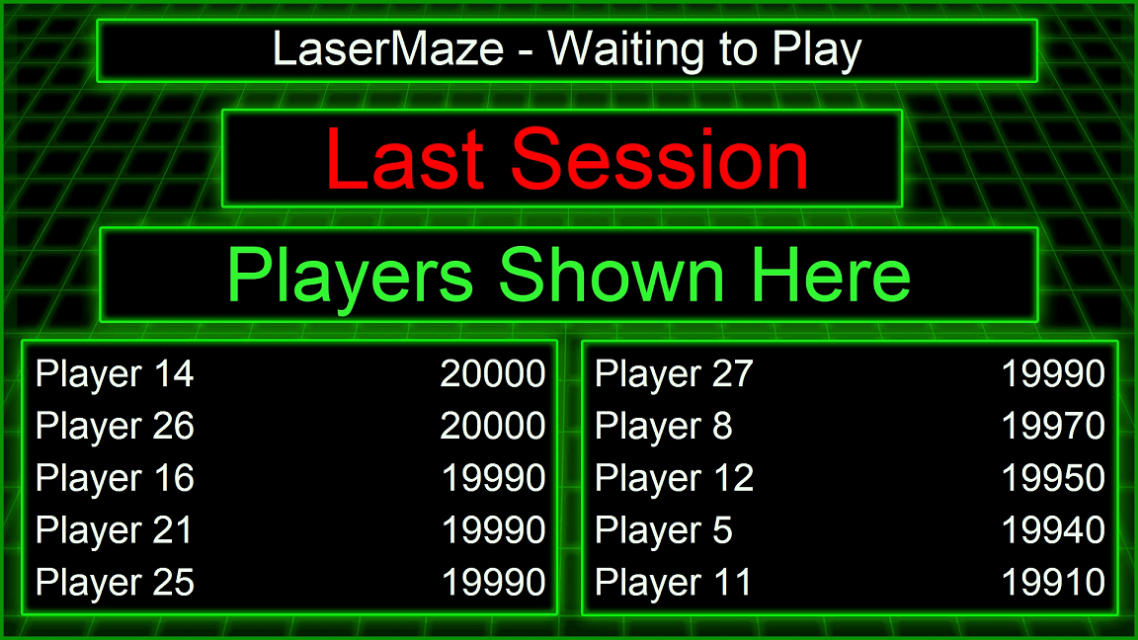What is the highest score achieved by any player?
Please interpret the details in the image and answer the question thoroughly.

According to the scoreboard, two players, Player 14 and Player 26, have achieved the highest score of 20,000.